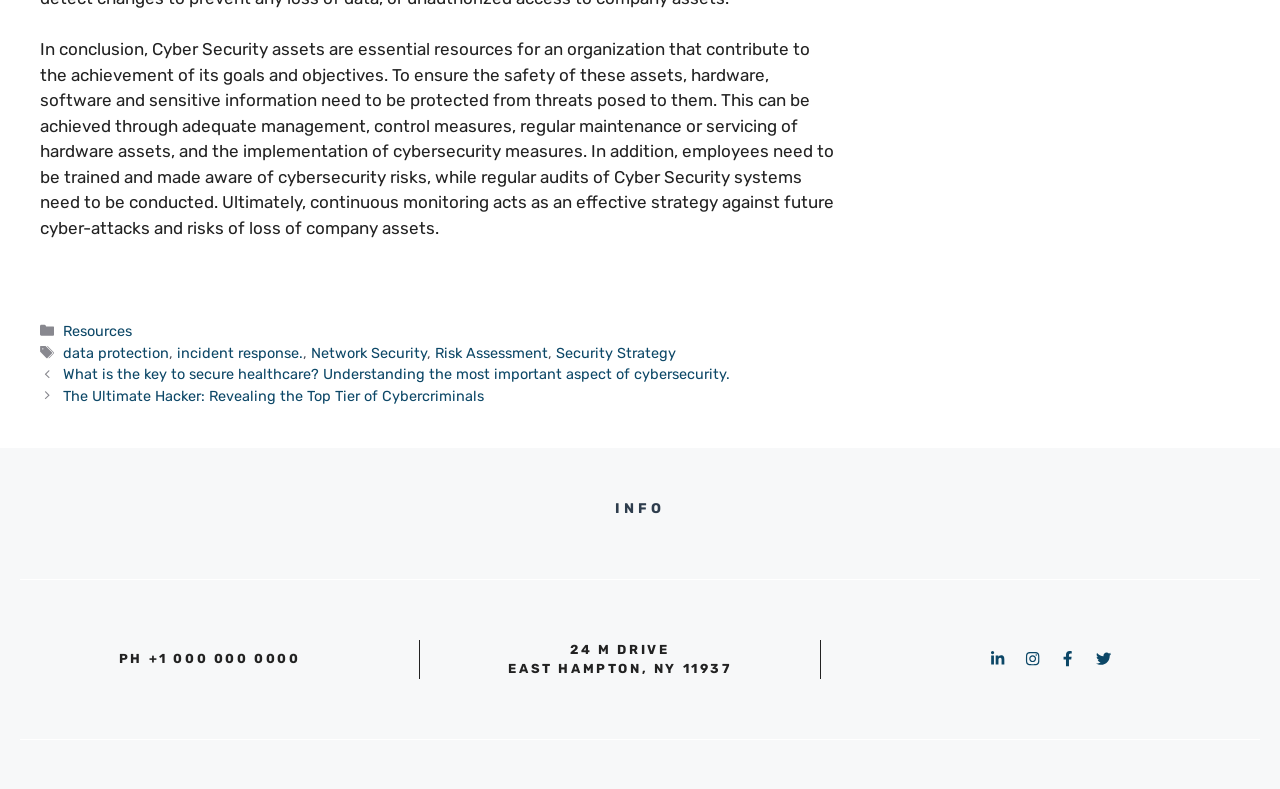Given the description "Network Security", provide the bounding box coordinates of the corresponding UI element.

[0.243, 0.435, 0.334, 0.458]